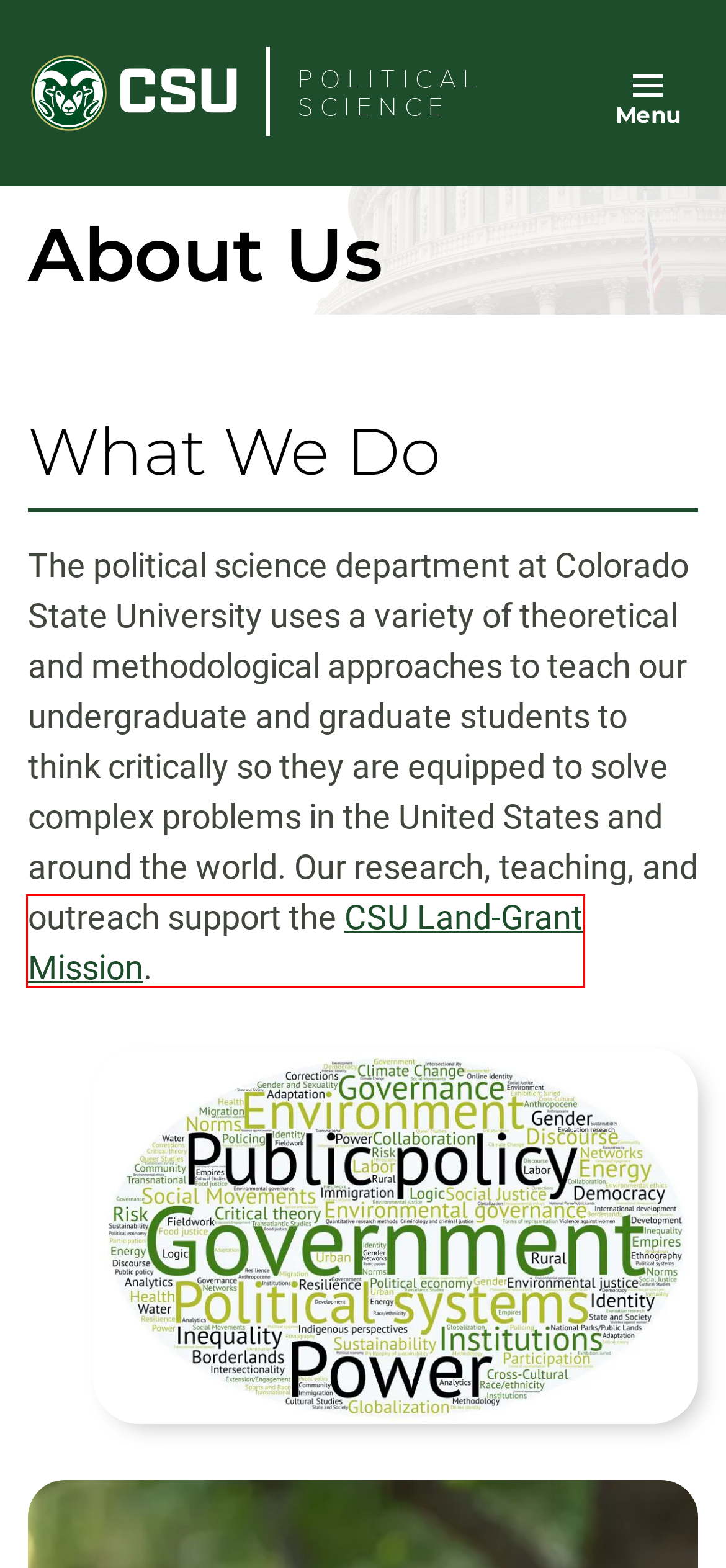You are given a screenshot of a webpage with a red rectangle bounding box around an element. Choose the best webpage description that matches the page after clicking the element in the bounding box. Here are the candidates:
A. Authentication Required | Colorado State University
B. Redirecting
C. Land-Grant Tradition < Colorado State University
D. Home - Political Science | Colorado State University
E. Colorado State University Employment Opportunities | Home
F. Consumer Information and Disclosures - Colorado State University
G. Home - College of Liberal Arts Brand | Colorado State University
H. Colorado State University

C